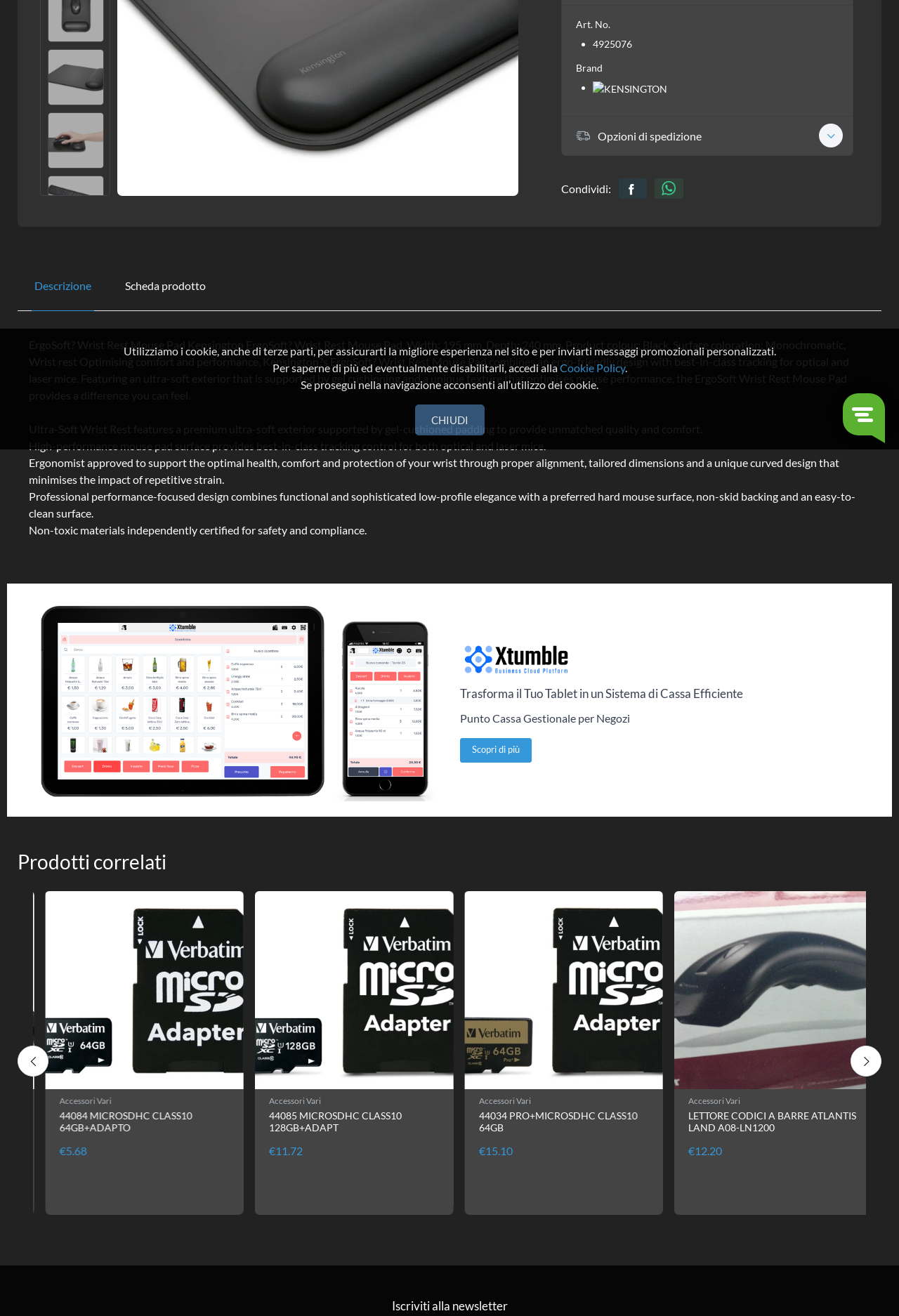Provide the bounding box coordinates, formatted as (top-left x, top-left y, bottom-right x, bottom-right y), with all values being floating point numbers between 0 and 1. Identify the bounding box of the UI element that matches the description: Punto Cassa Gestionale per Negozi

[0.512, 0.539, 0.827, 0.574]